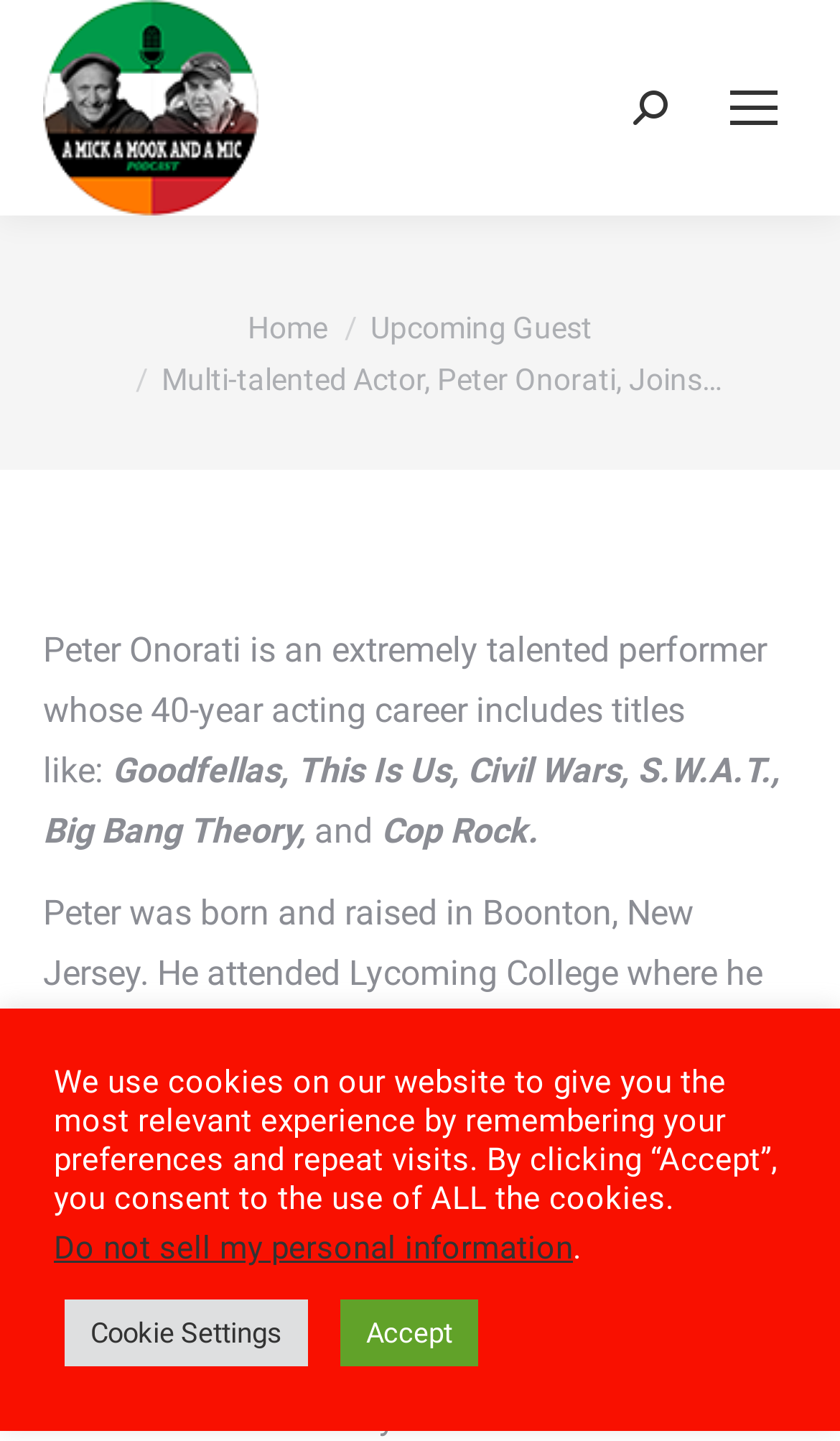Please provide the bounding box coordinates for the element that needs to be clicked to perform the following instruction: "Search for something". The coordinates should be given as four float numbers between 0 and 1, i.e., [left, top, right, bottom].

[0.754, 0.063, 0.795, 0.087]